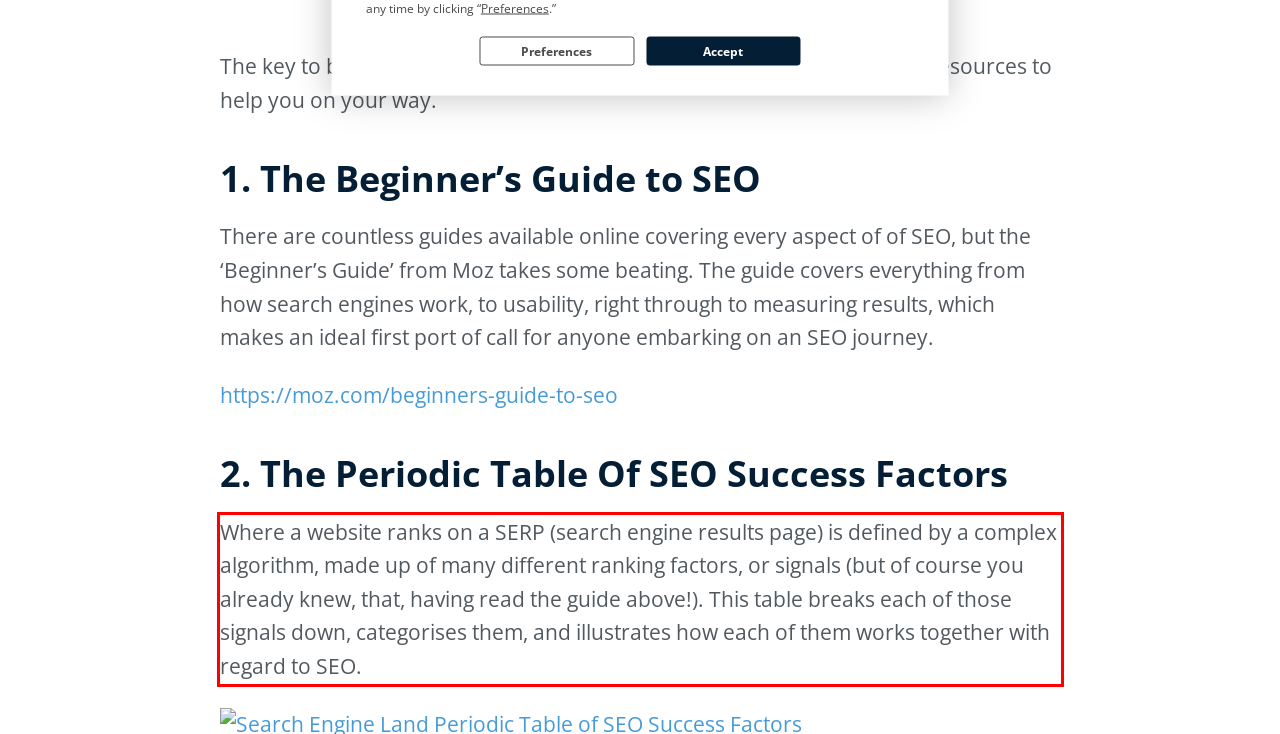You have a webpage screenshot with a red rectangle surrounding a UI element. Extract the text content from within this red bounding box.

Where a website ranks on a SERP (search engine results page) is defined by a complex algorithm, made up of many different ranking factors, or signals (but of course you already knew, that, having read the guide above!). This table breaks each of those signals down, categorises them, and illustrates how each of them works together with regard to SEO.